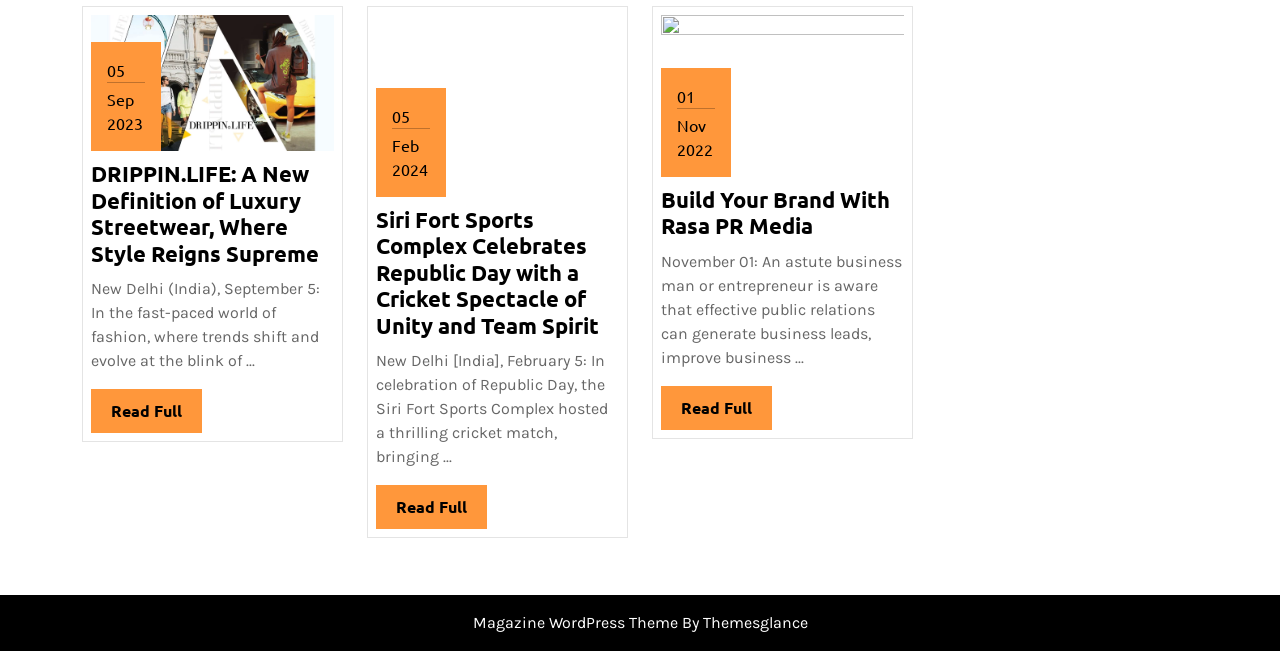Please indicate the bounding box coordinates for the clickable area to complete the following task: "View the full article about Siri Fort Sports Complex". The coordinates should be specified as four float numbers between 0 and 1, i.e., [left, top, right, bottom].

[0.294, 0.316, 0.468, 0.52]